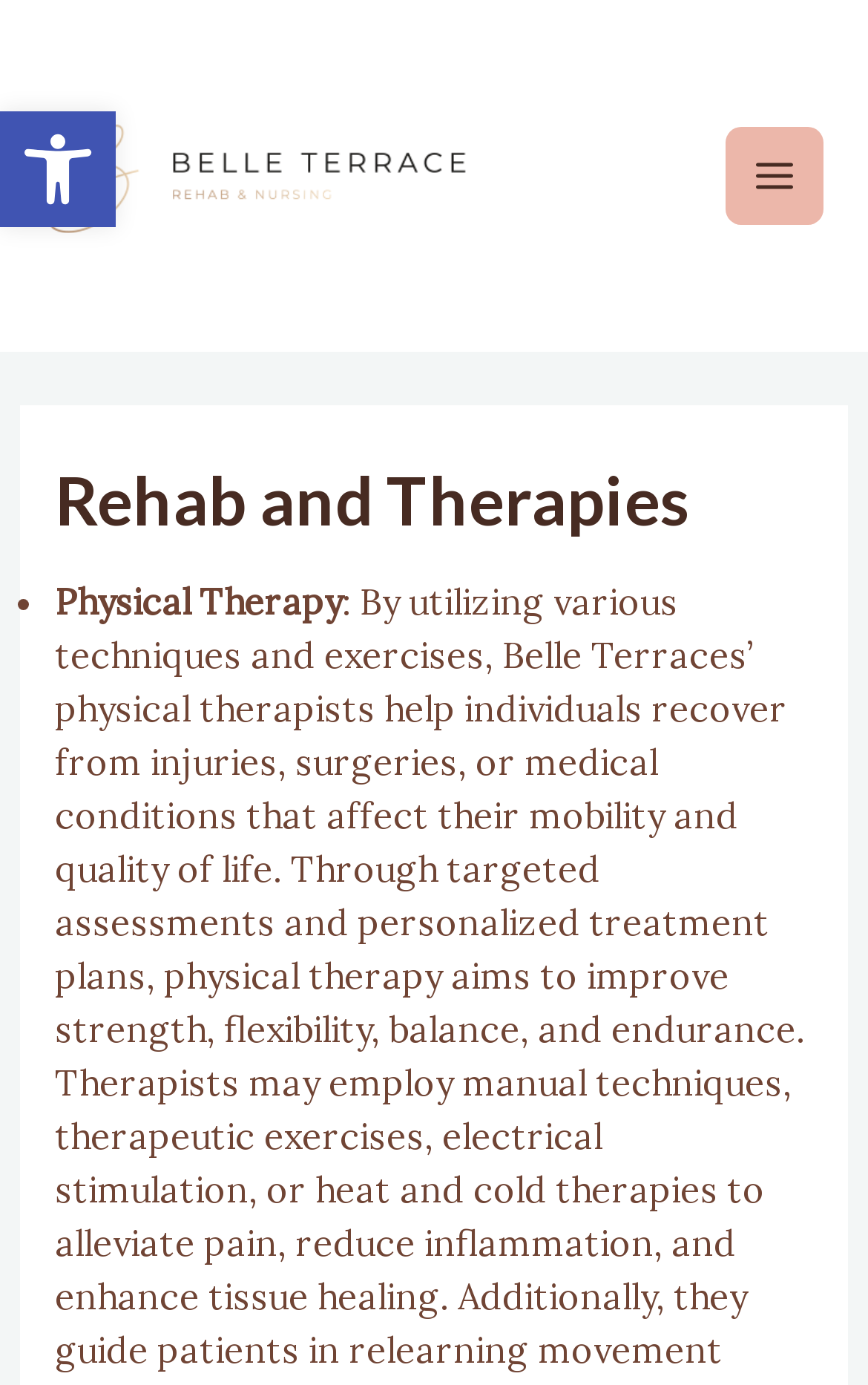What type of therapy is mentioned?
Refer to the image and offer an in-depth and detailed answer to the question.

By examining the webpage, I found a list item with the text 'Physical Therapy', which suggests that this type of therapy is mentioned on the webpage.